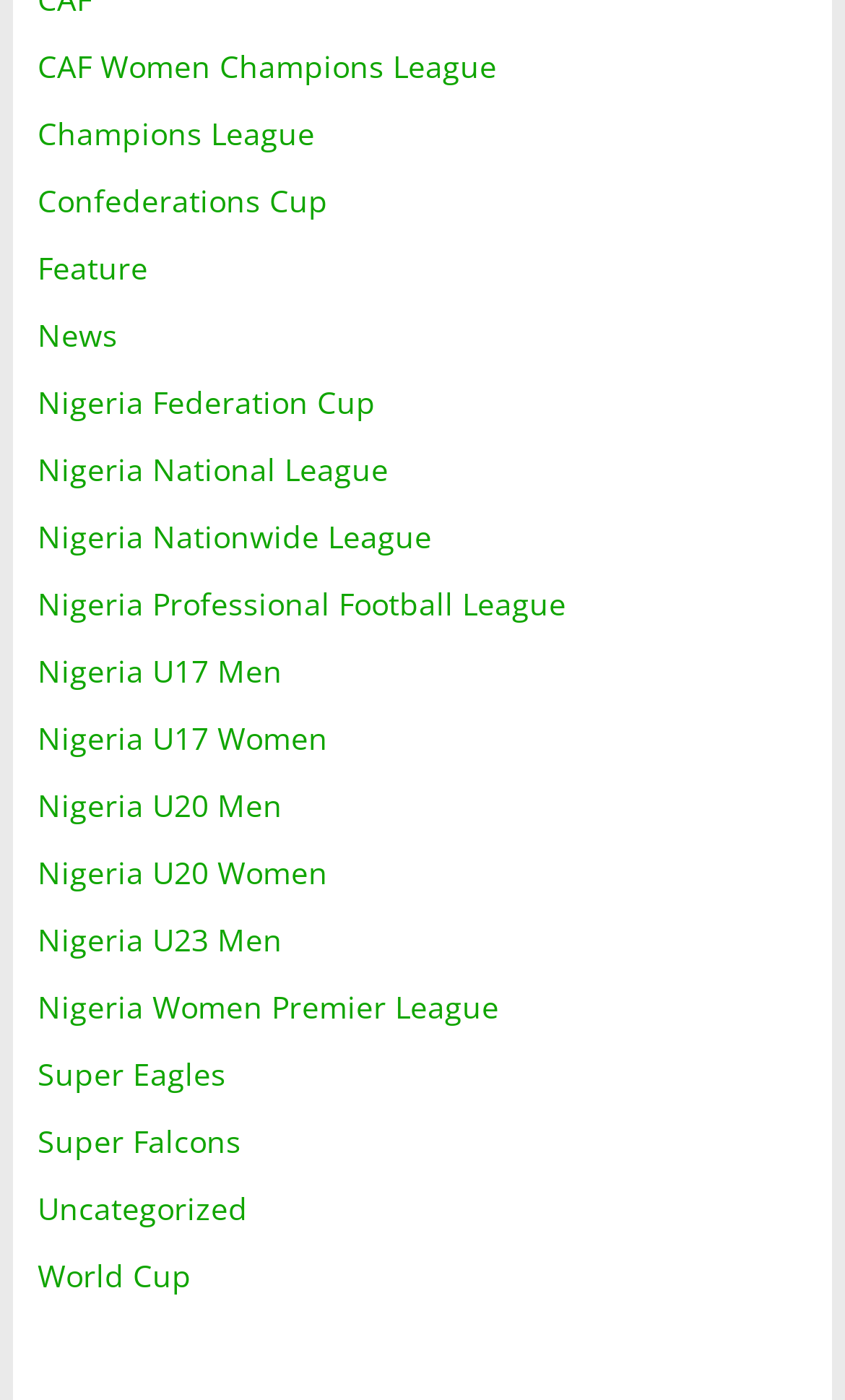Find the bounding box of the UI element described as follows: "News".

[0.044, 0.224, 0.139, 0.253]